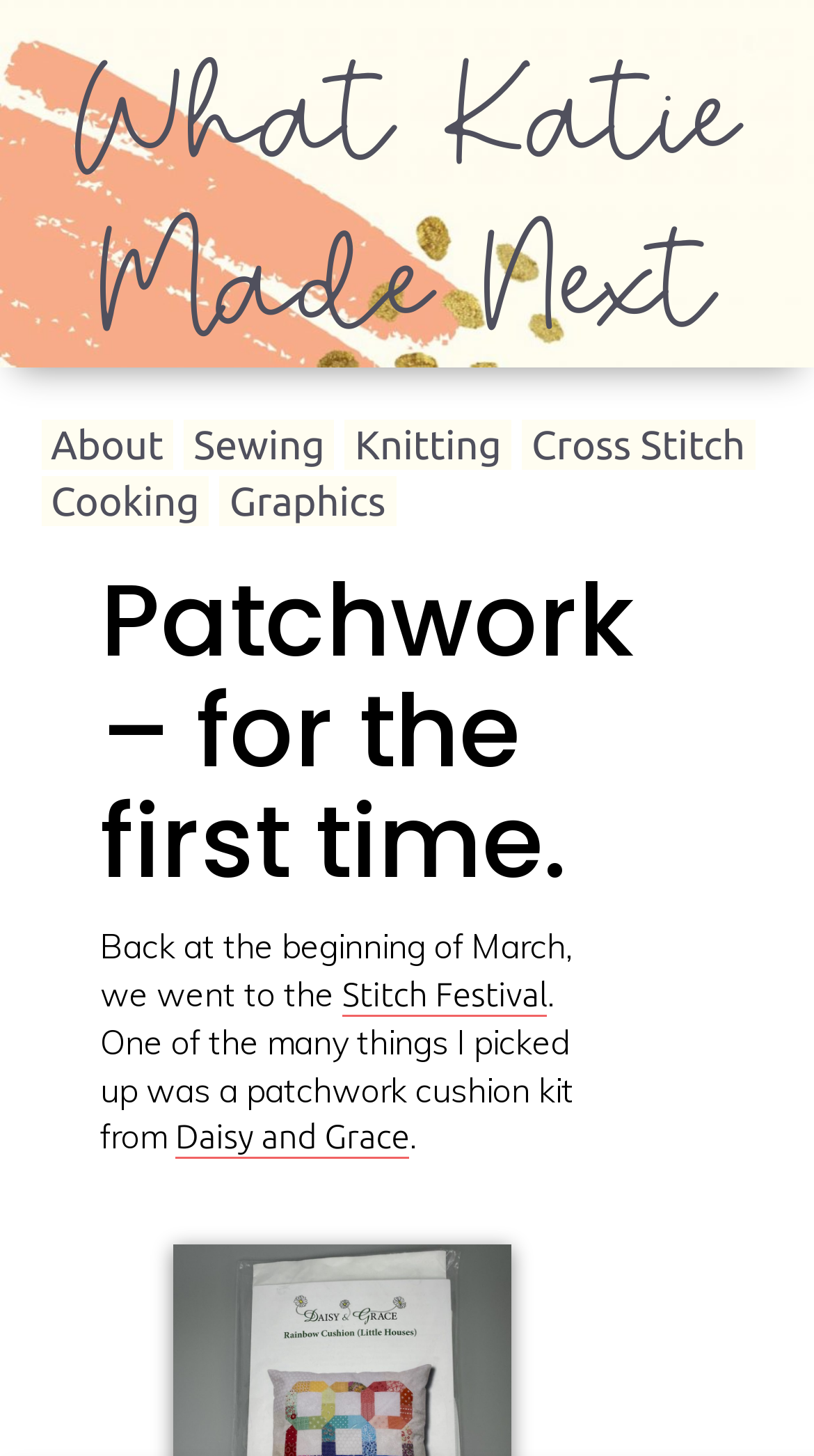What is the topic of the first heading?
Look at the image and answer the question with a single word or phrase.

Patchwork